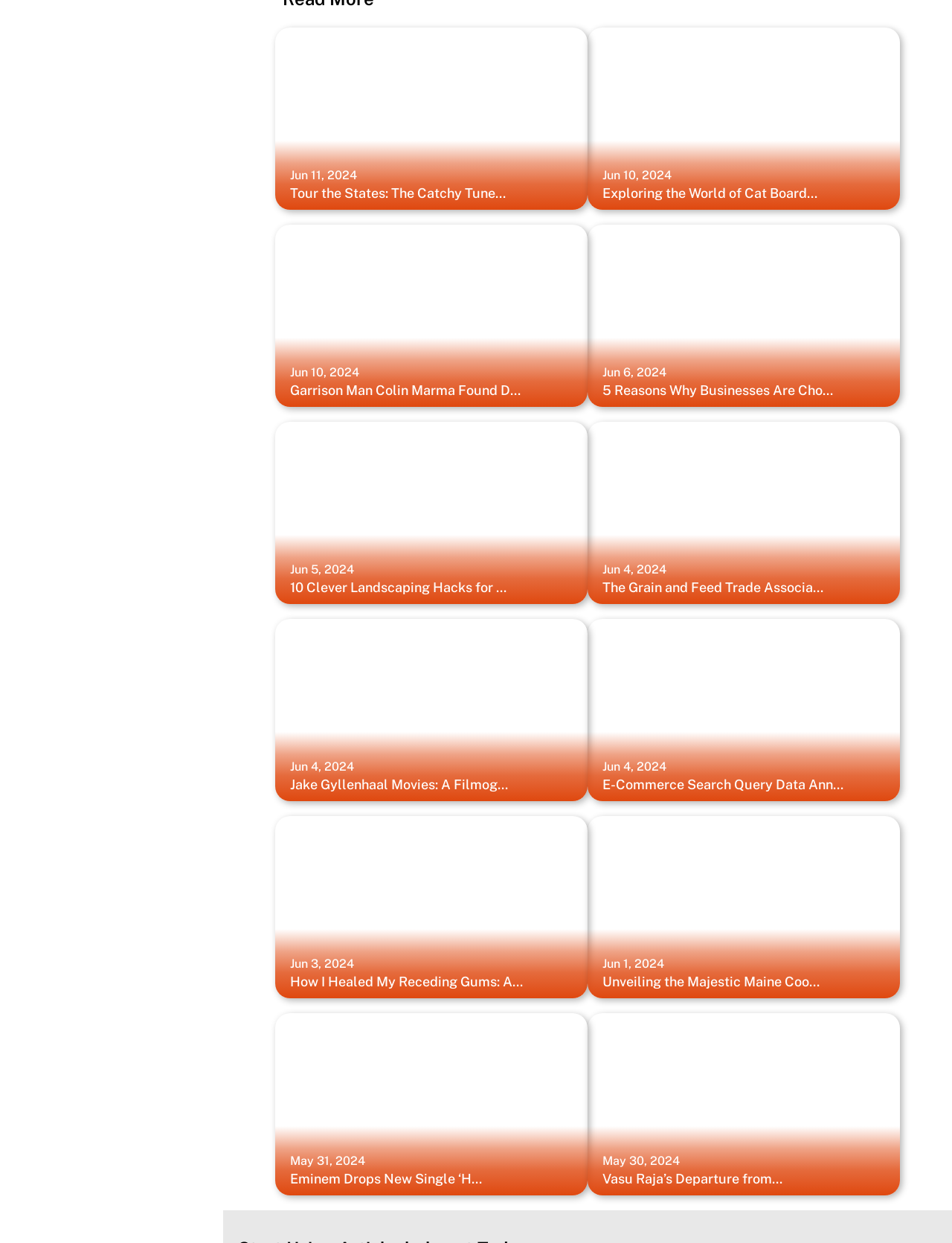How many links are there on the webpage?
Analyze the image and deliver a detailed answer to the question.

There are 15 links on the webpage, each associated with a different article or topic.